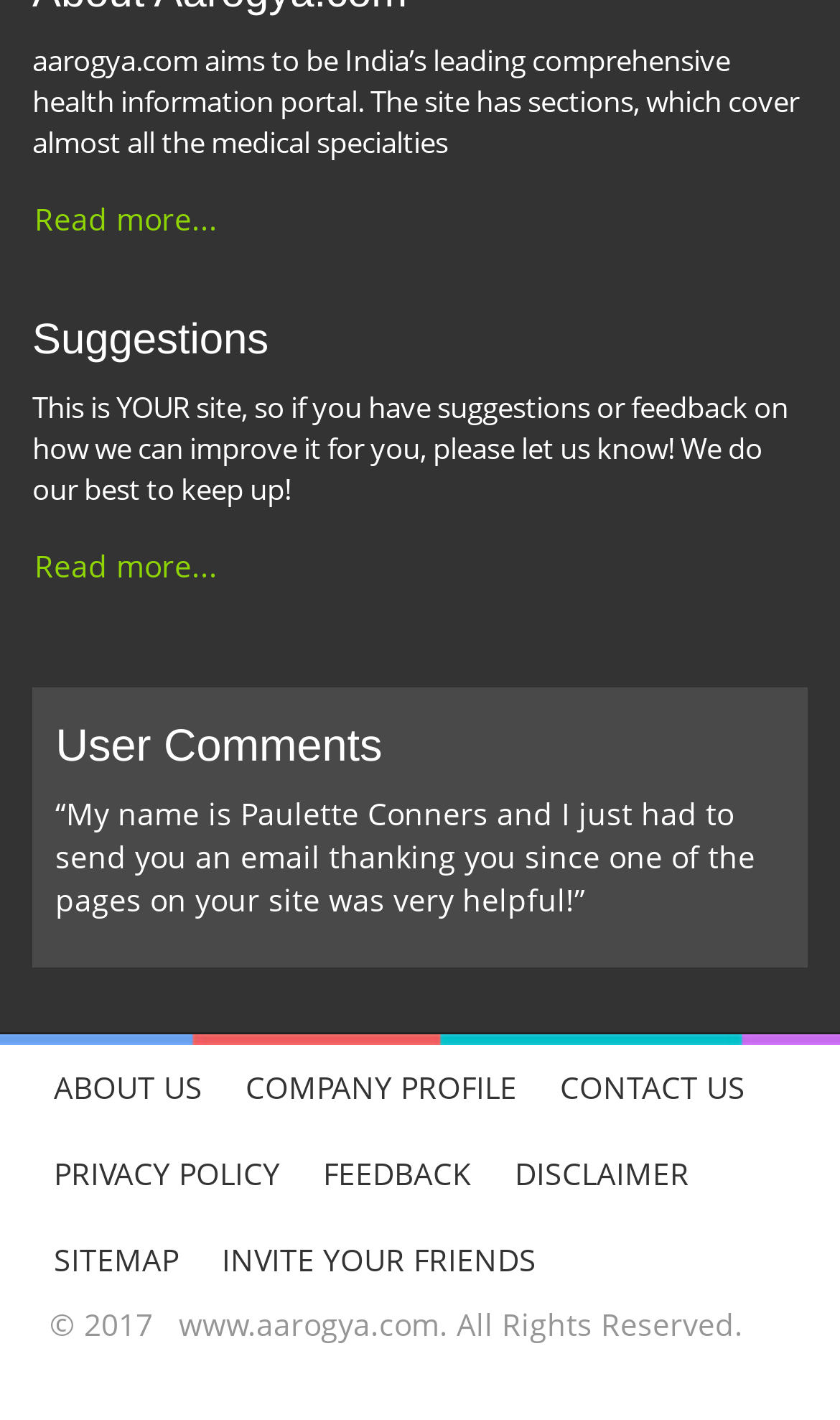Locate the bounding box coordinates of the element you need to click to accomplish the task described by this instruction: "Go to ABOUT US page".

[0.038, 0.735, 0.267, 0.796]